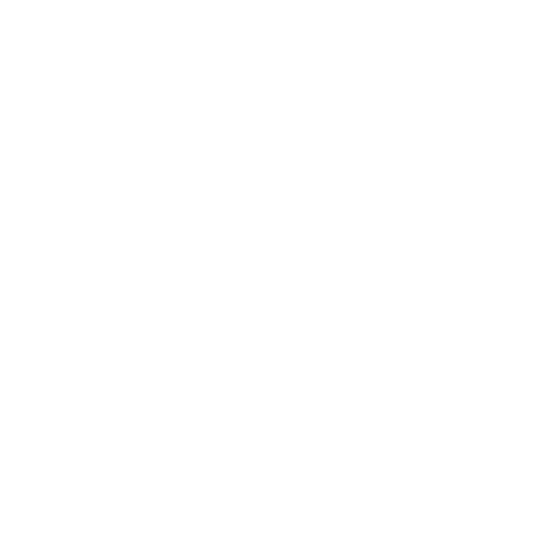Answer succinctly with a single word or phrase:
Is the Wishbone Tear Drop Ring currently in stock?

No